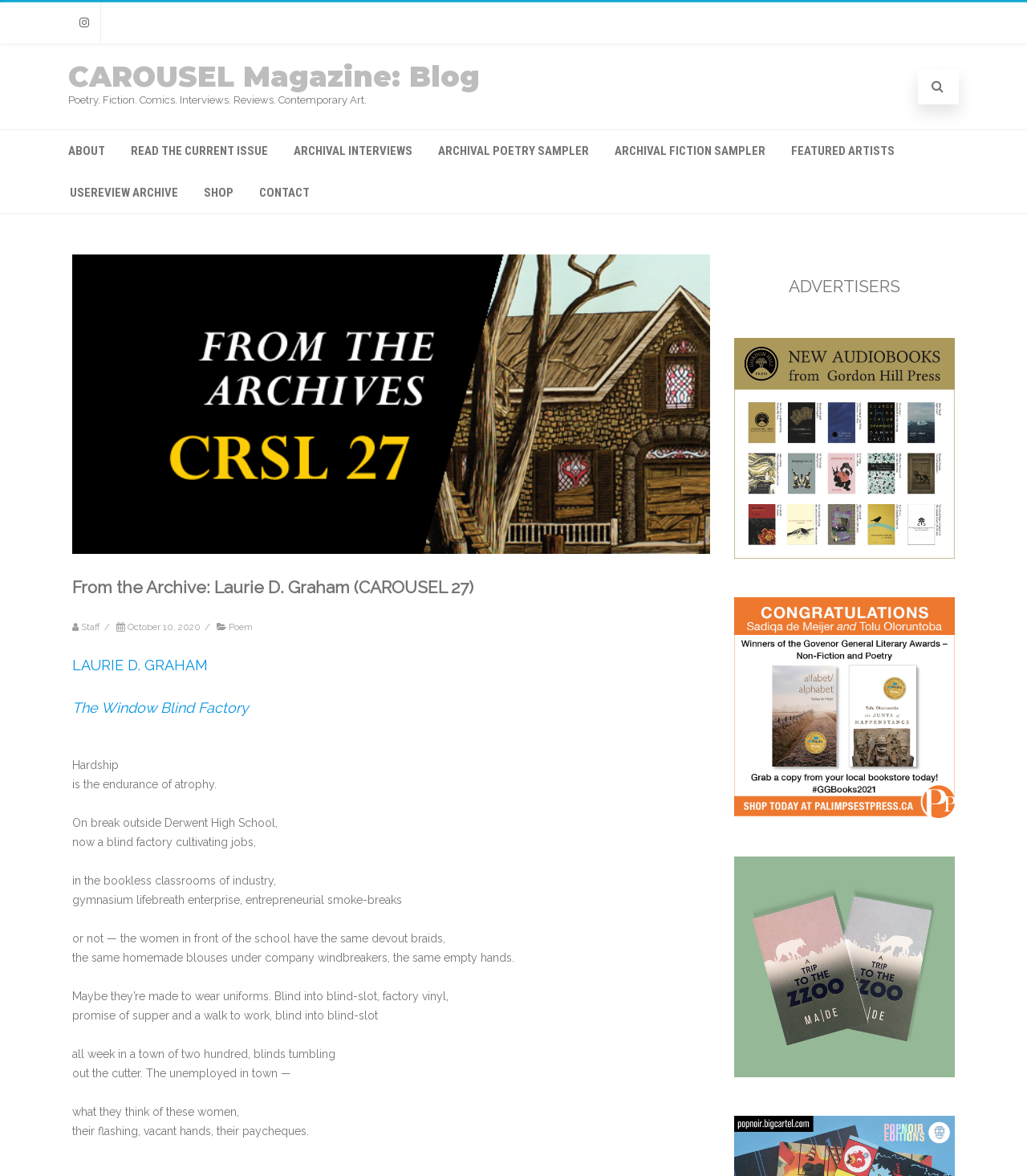Please give a succinct answer to the question in one word or phrase:
What is the date of the poem's publication?

October 10, 2020